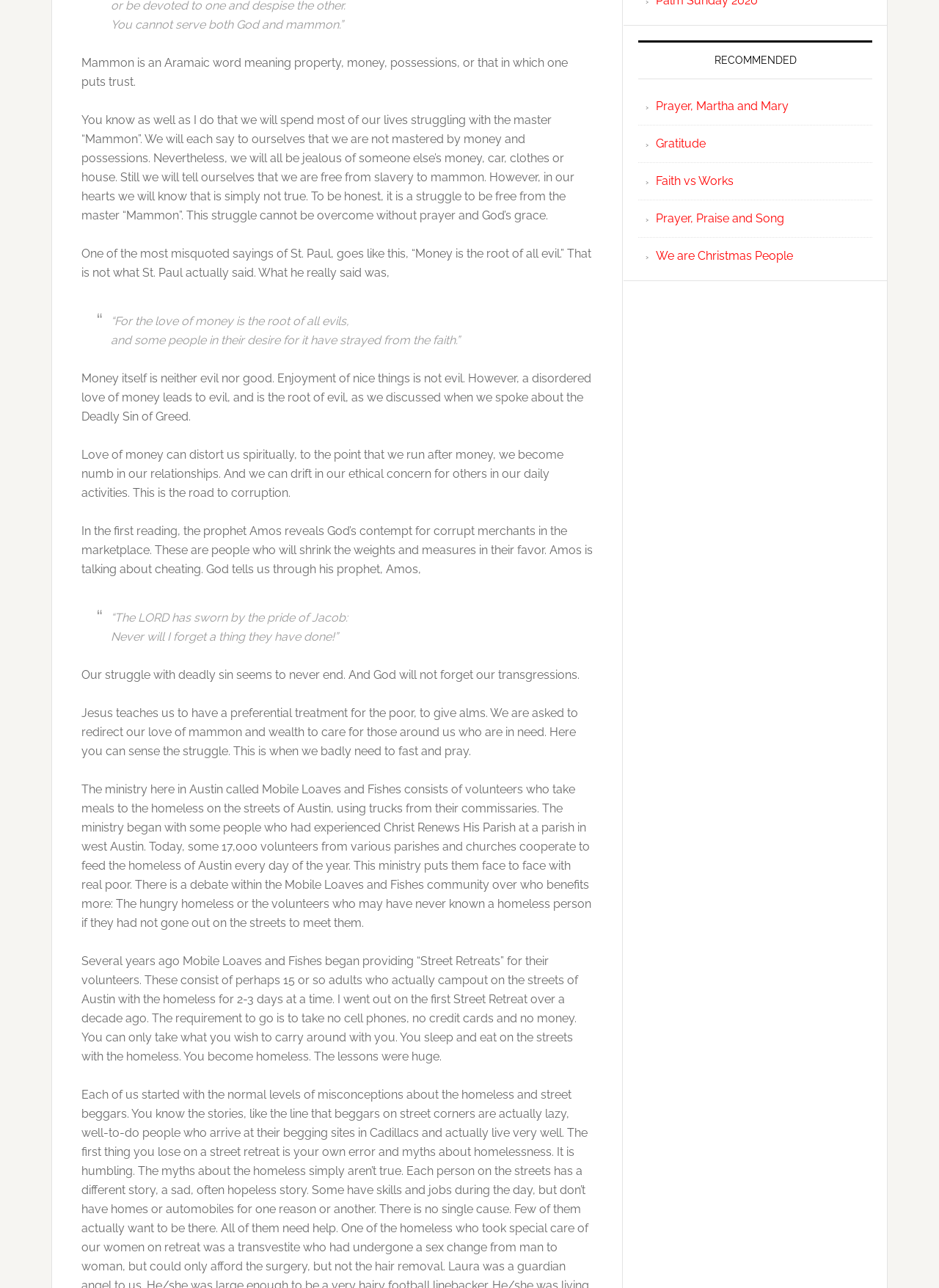Locate the UI element described by Faith vs Works and provide its bounding box coordinates. Use the format (top-left x, top-left y, bottom-right x, bottom-right y) with all values as floating point numbers between 0 and 1.

[0.698, 0.135, 0.781, 0.146]